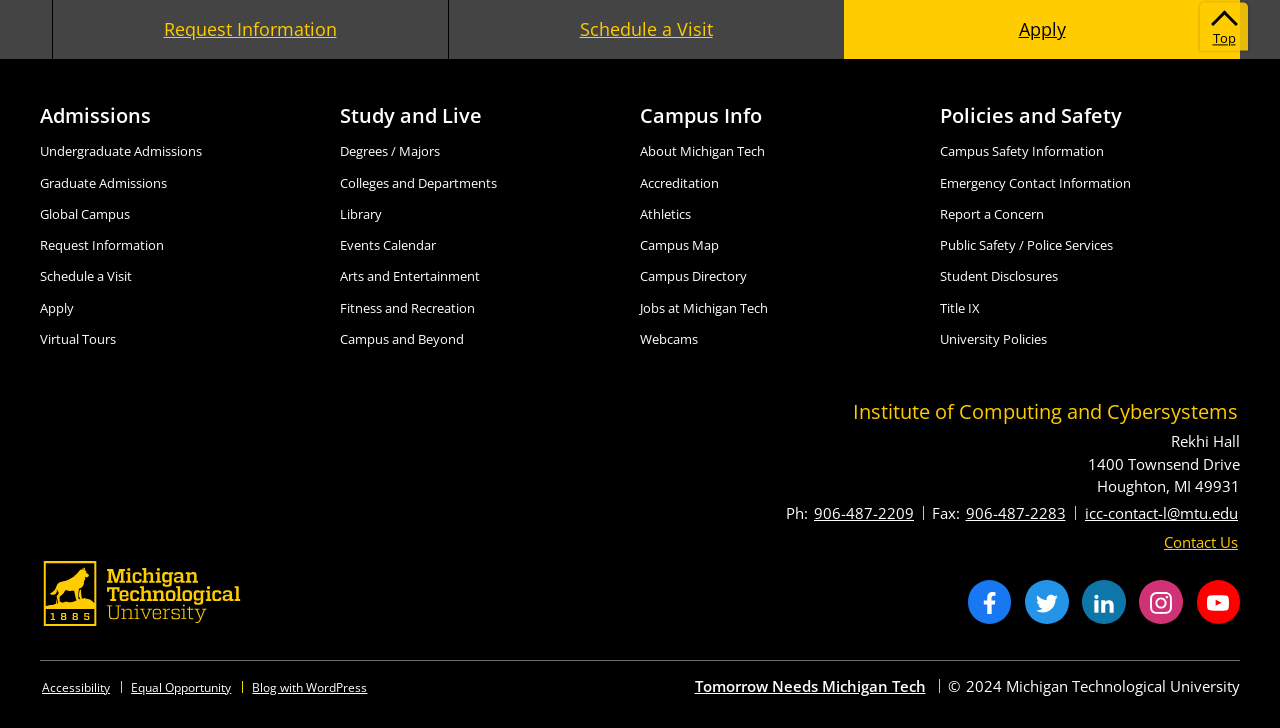Determine the bounding box coordinates for the UI element described. Format the coordinates as (top-left x, top-left y, bottom-right x, bottom-right y) and ensure all values are between 0 and 1. Element description: Institute of Computing and Cybersystems

[0.665, 0.547, 0.969, 0.584]